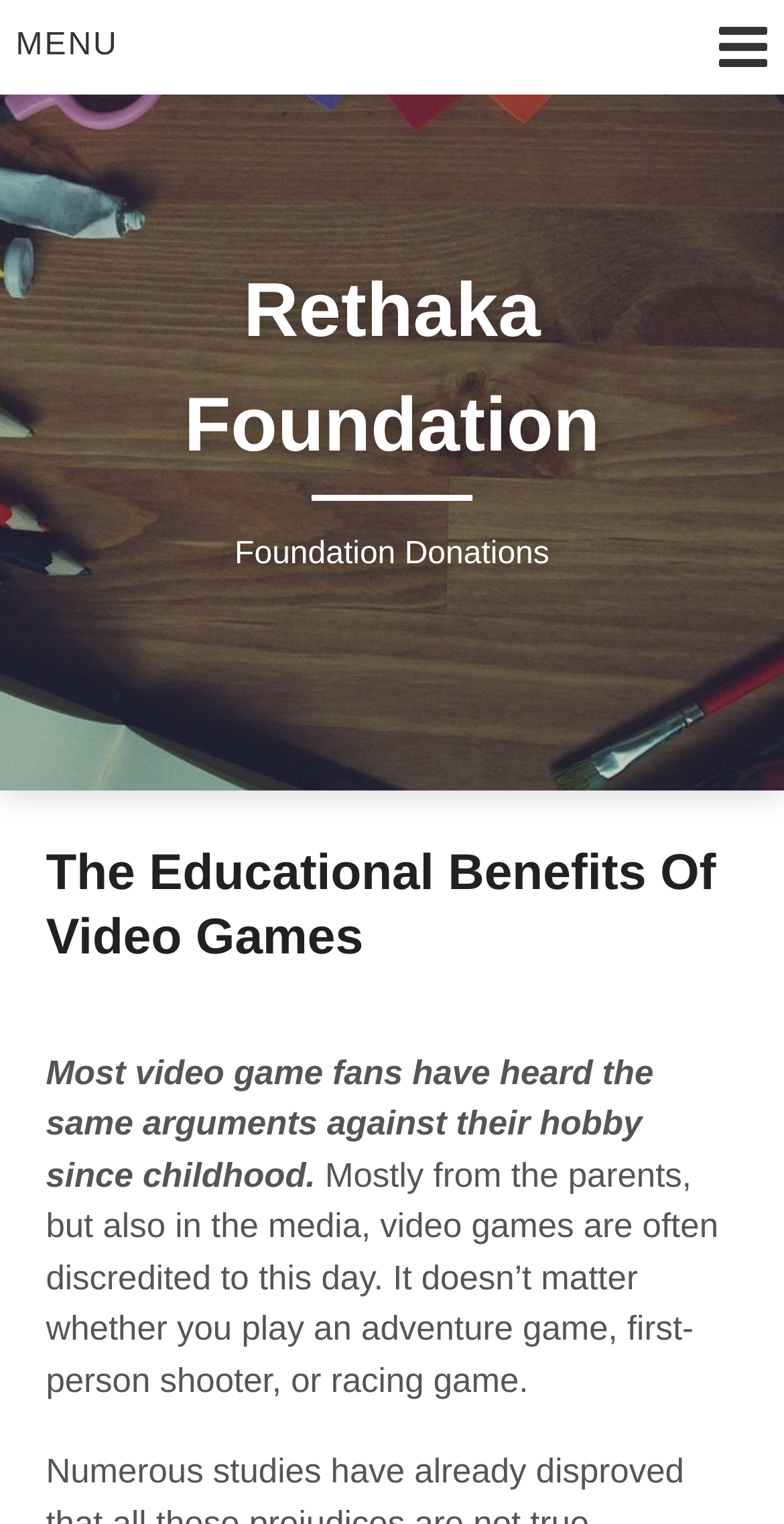Calculate the bounding box coordinates of the UI element given the description: "1.323.834.2777".

None